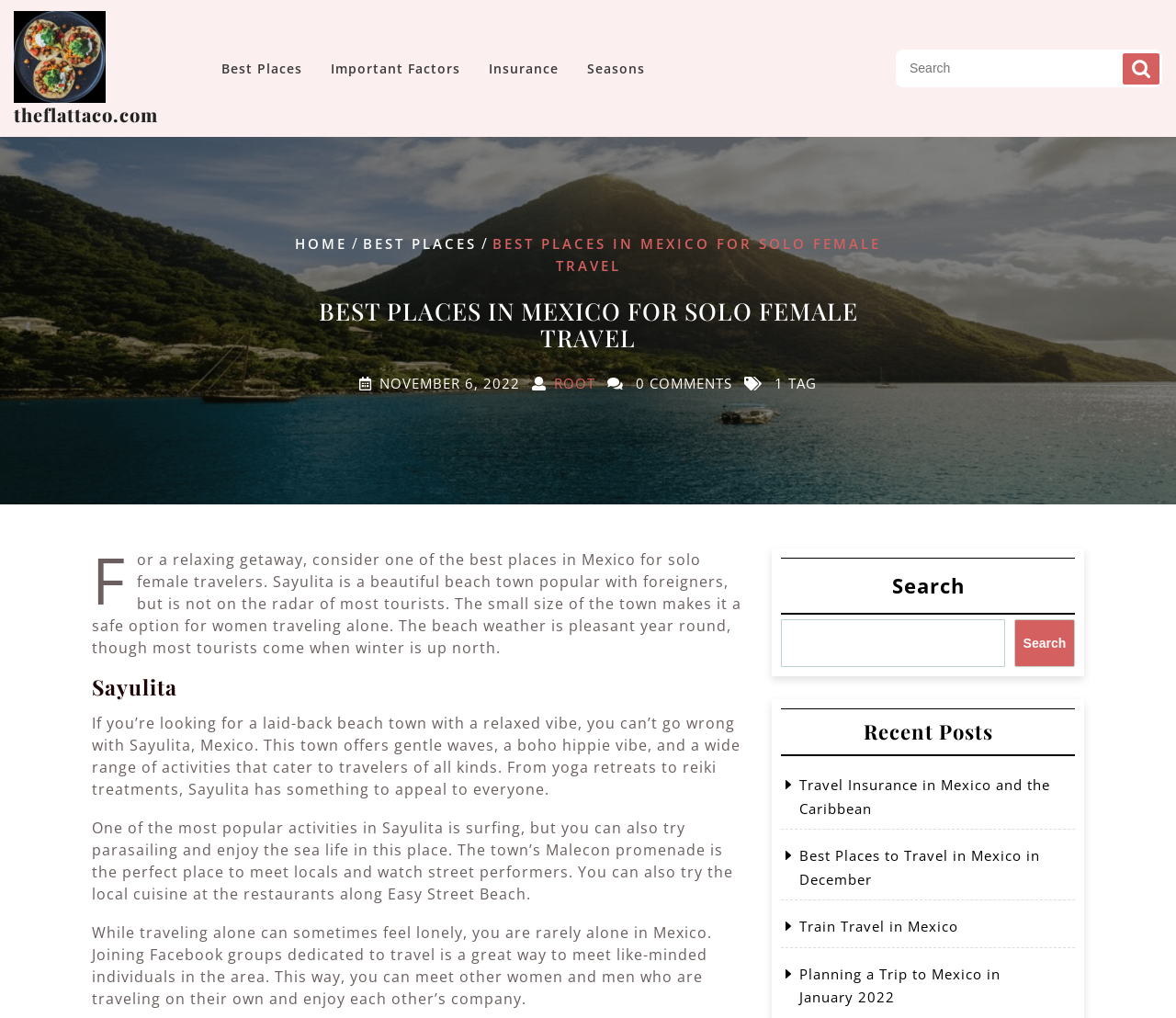Reply to the question with a brief word or phrase: How can solo travelers meet like-minded individuals in Mexico?

Joining Facebook groups